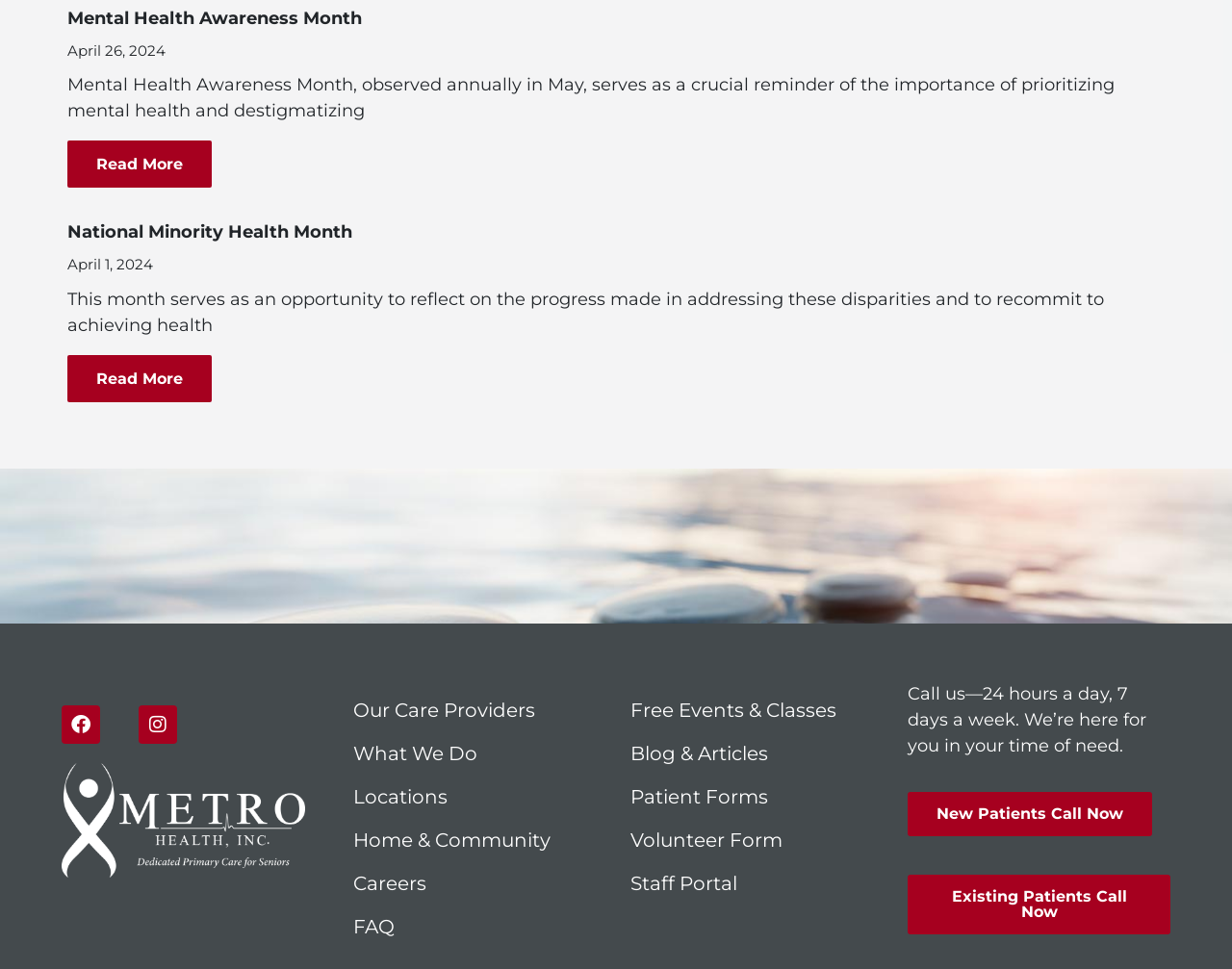Find the bounding box coordinates of the clickable element required to execute the following instruction: "Read more about Mental Health Awareness Month". Provide the coordinates as four float numbers between 0 and 1, i.e., [left, top, right, bottom].

[0.055, 0.145, 0.172, 0.194]